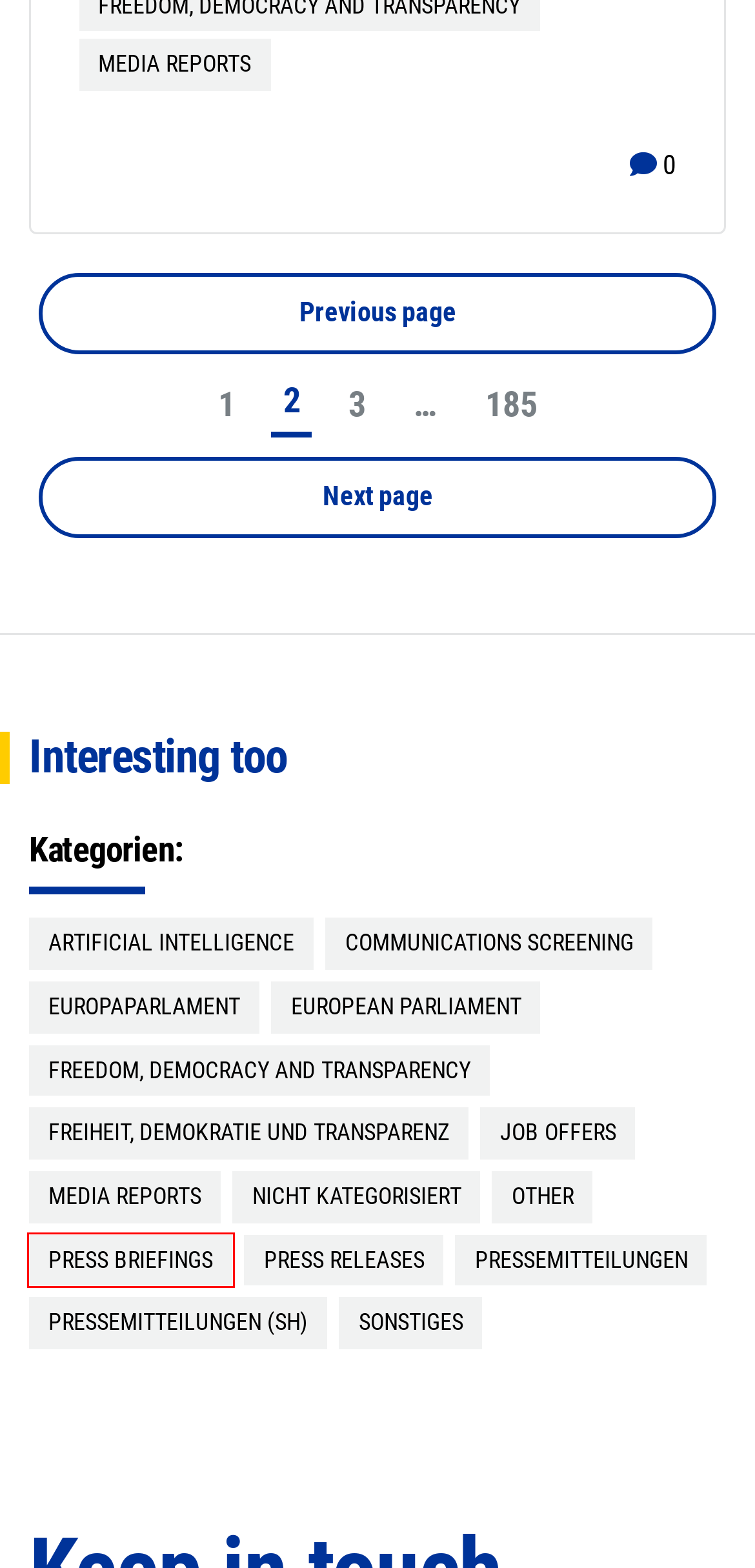Examine the screenshot of a webpage with a red rectangle bounding box. Select the most accurate webpage description that matches the new webpage after clicking the element within the bounding box. Here are the candidates:
A. Media reports – Patrick Breyer
B. Sonstiges – Patrick Breyer
C. Job offers – Patrick Breyer
D. Press briefings – Patrick Breyer
E. communications screening – Patrick Breyer
F. Nicht kategorisiert – Patrick Breyer
G. Pressemitteilungen – Patrick Breyer
H. Europaparlament – Patrick Breyer

D